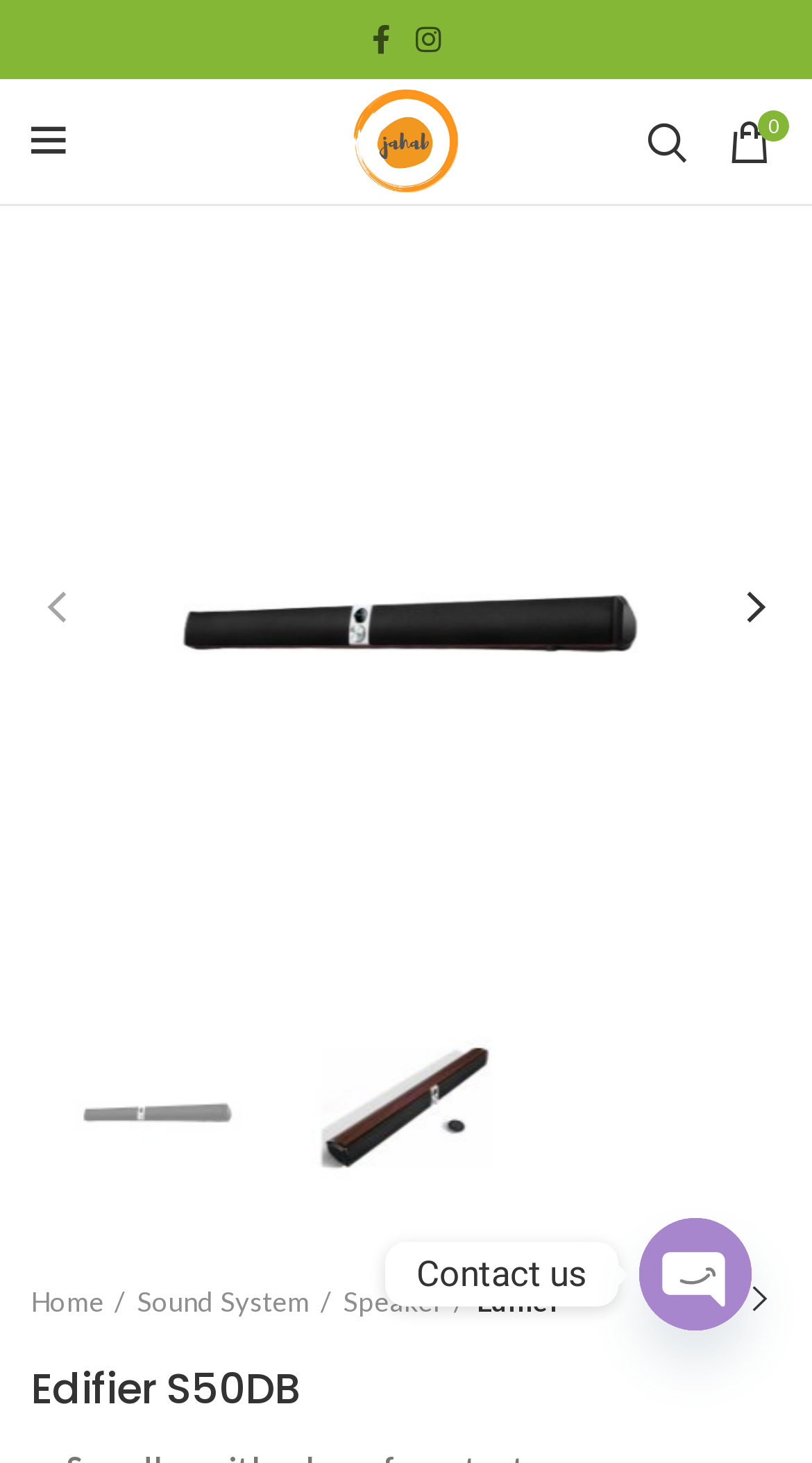Using the format (top-left x, top-left y, bottom-right x, bottom-right y), provide the bounding box coordinates for the described UI element. All values should be floating point numbers between 0 and 1: Back to products

[0.859, 0.875, 0.91, 0.904]